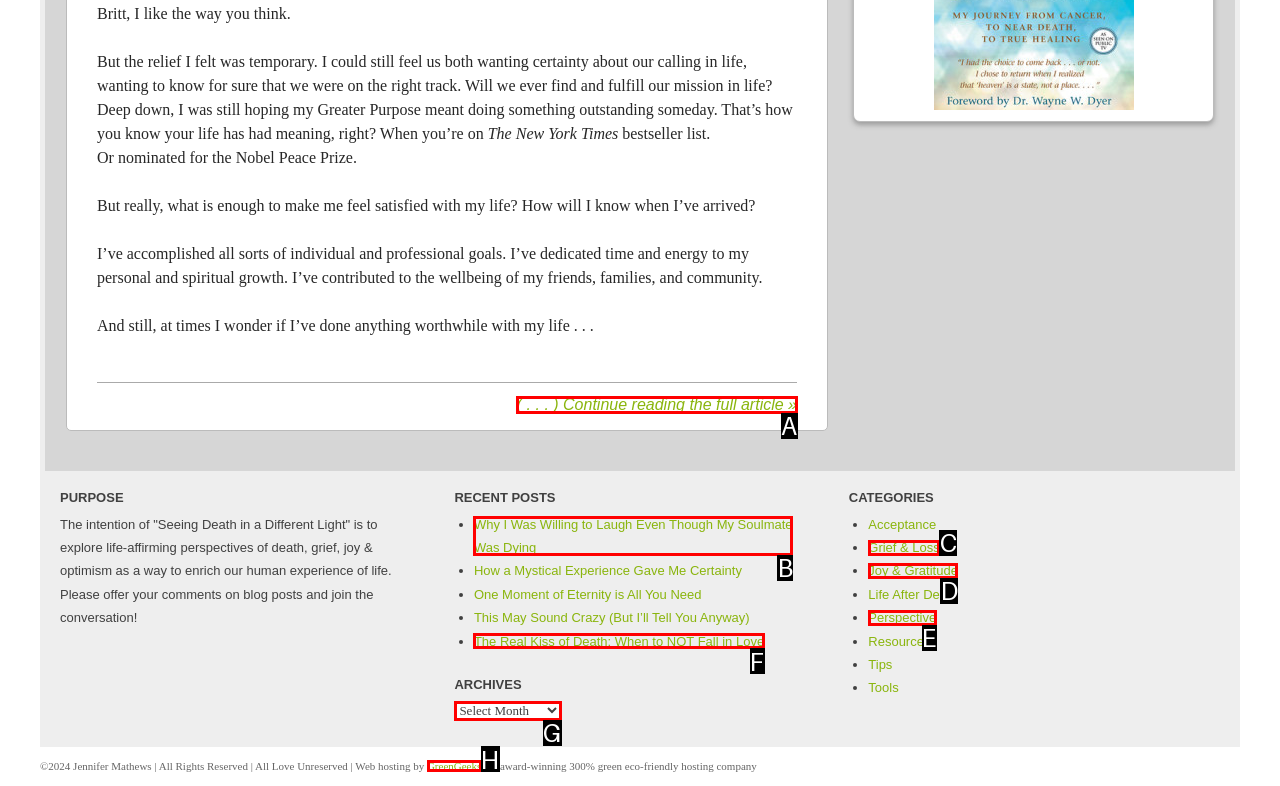Select the correct UI element to complete the task: Visit the website hosted by GreenGeeks
Please provide the letter of the chosen option.

H